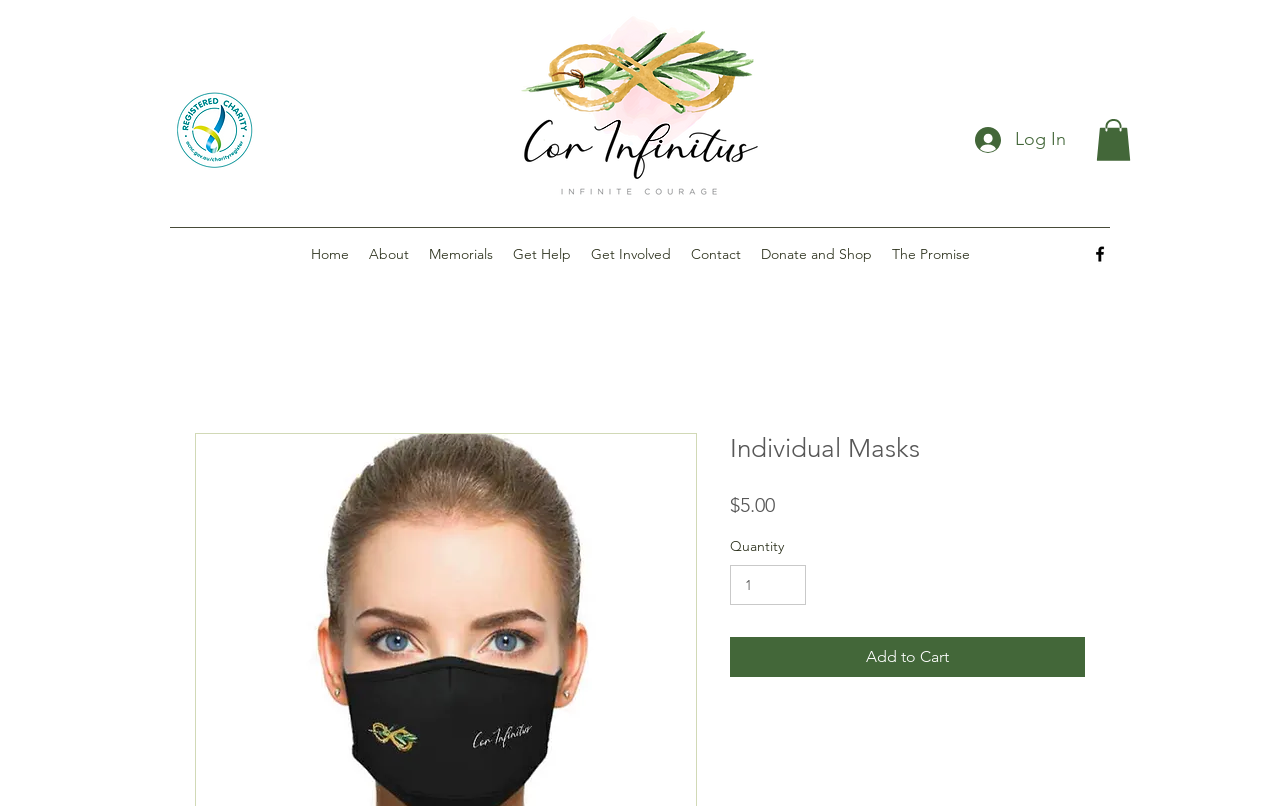Please specify the bounding box coordinates of the clickable region to carry out the following instruction: "Change the Quantity". The coordinates should be four float numbers between 0 and 1, in the format [left, top, right, bottom].

[0.57, 0.701, 0.63, 0.751]